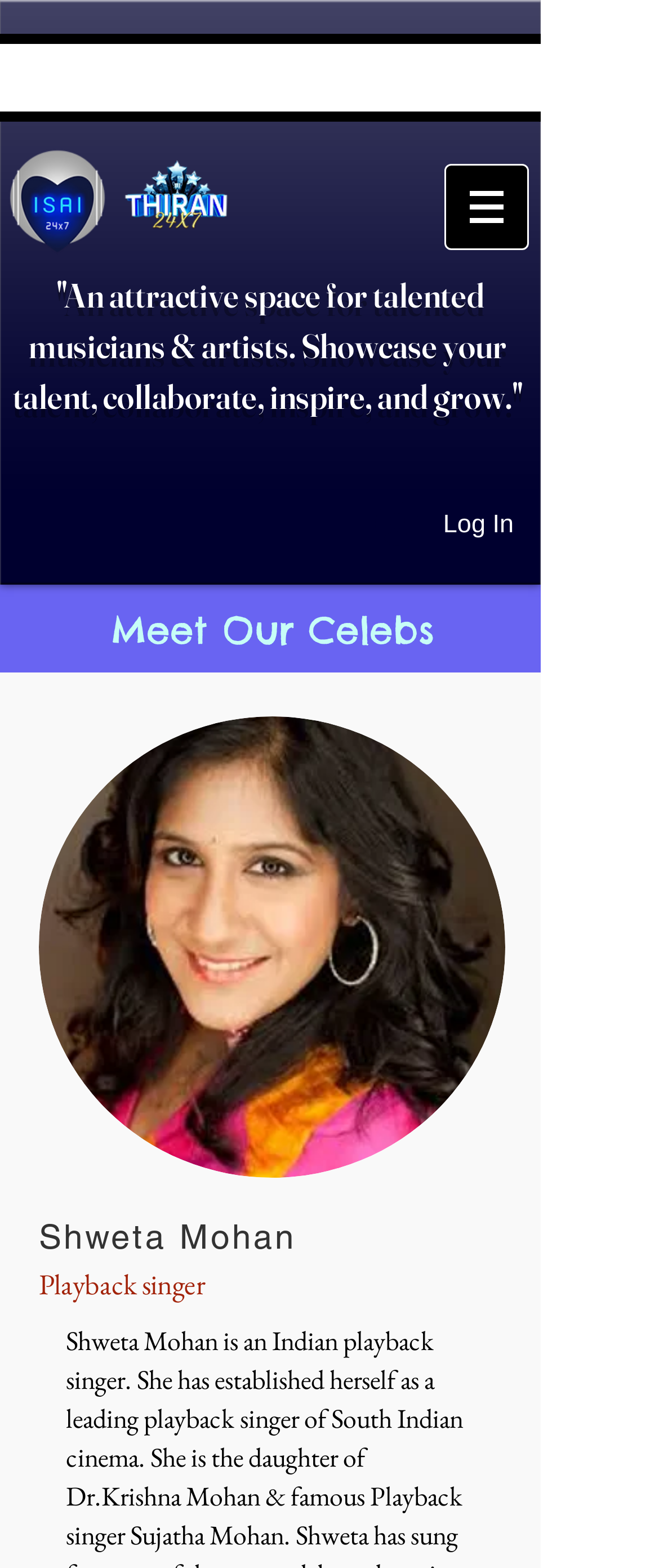What is the name of the celebrity shown?
We need a detailed and exhaustive answer to the question. Please elaborate.

The heading 'Shweta Mohan' is present below the image, indicating that the celebrity shown is Shweta Mohan, a playback singer.